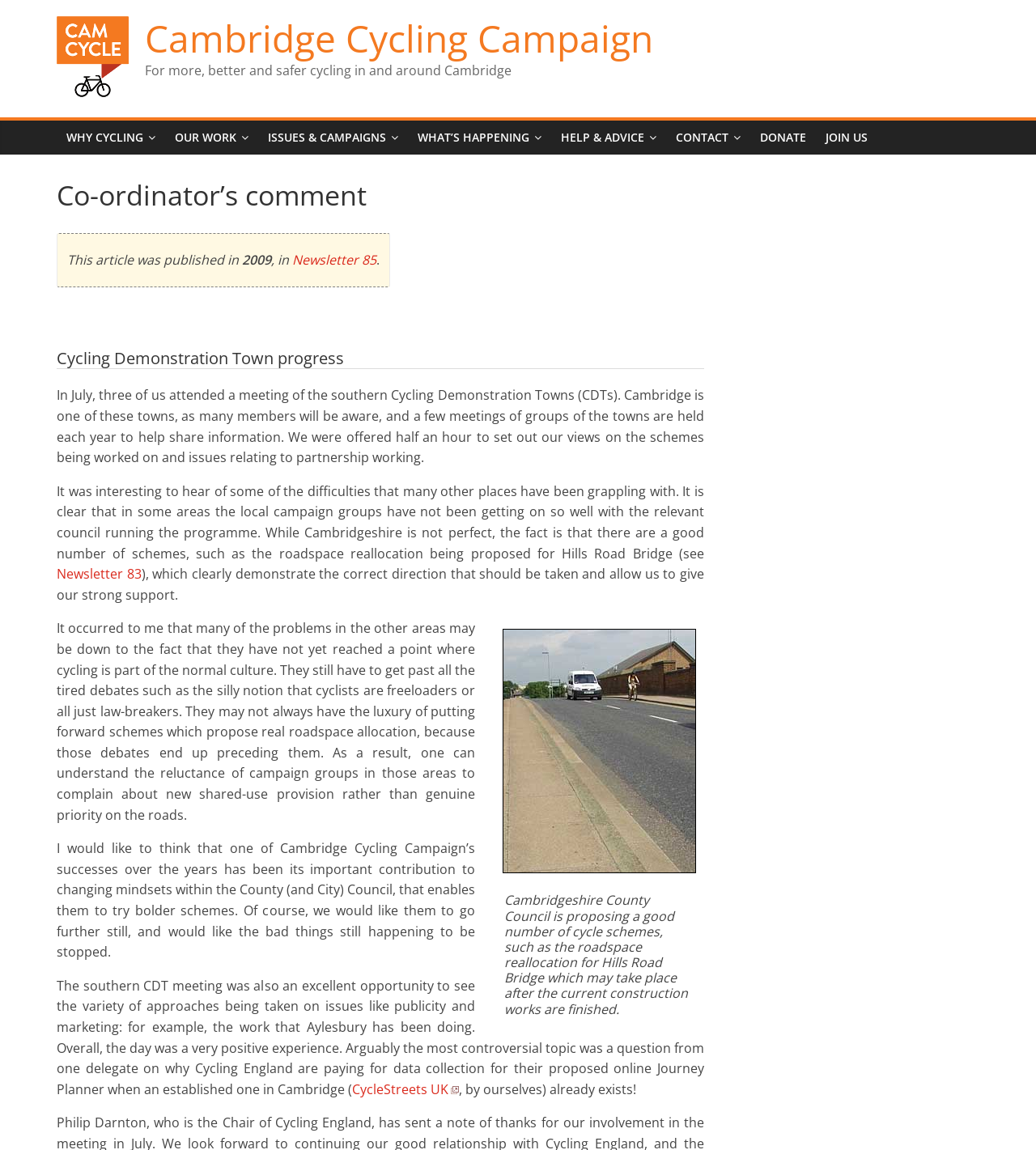Identify the bounding box coordinates for the UI element that matches this description: "alt="Cambridge Cycling Campaign"".

[0.055, 0.015, 0.124, 0.03]